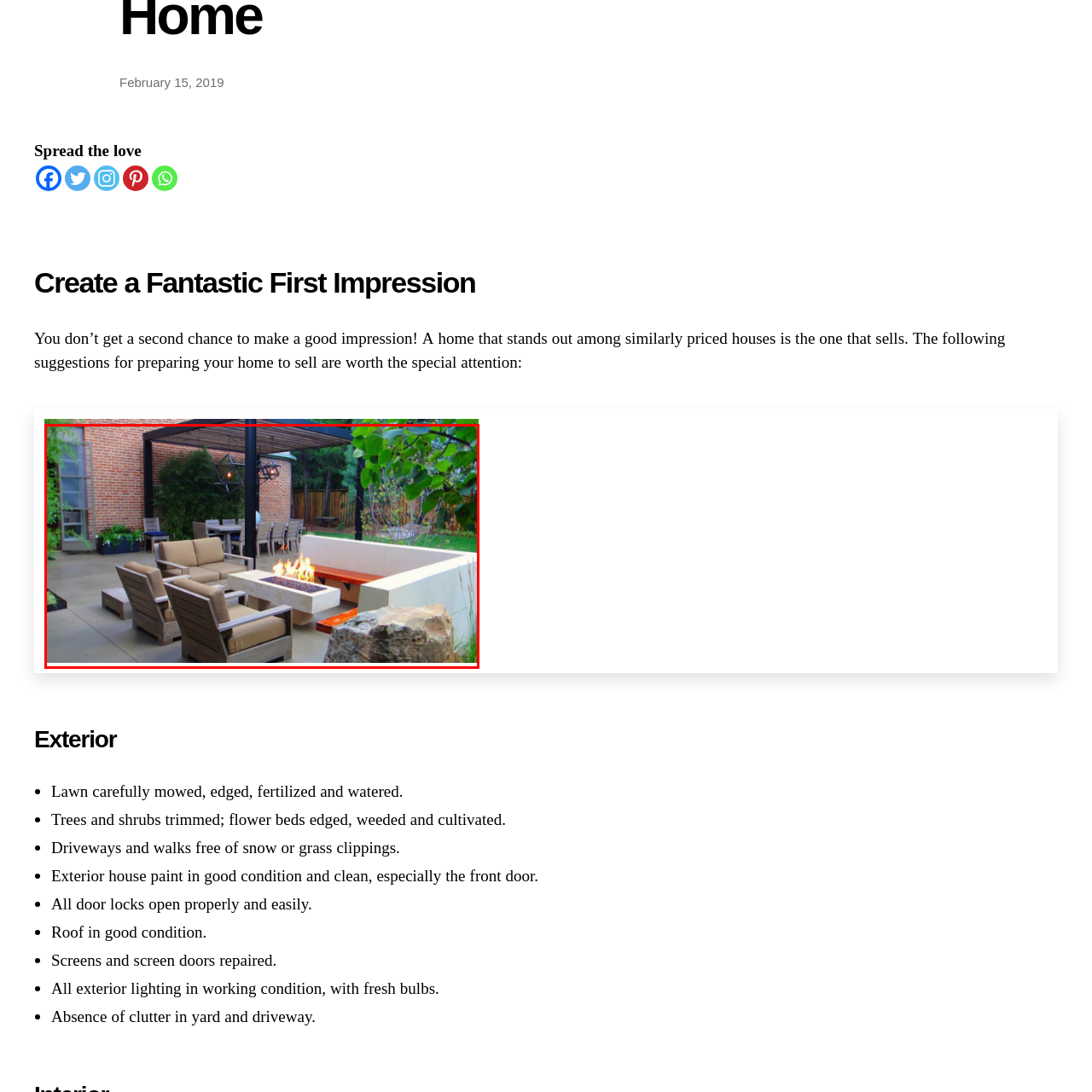What is the purpose of the pergola?
Review the image marked by the red bounding box and deliver a detailed response to the question.

The caption states that the area is shaded by a stylish pergola, allowing for enjoyable outdoor experiences regardless of the weather, which suggests that the primary purpose of the pergola is to provide shade.